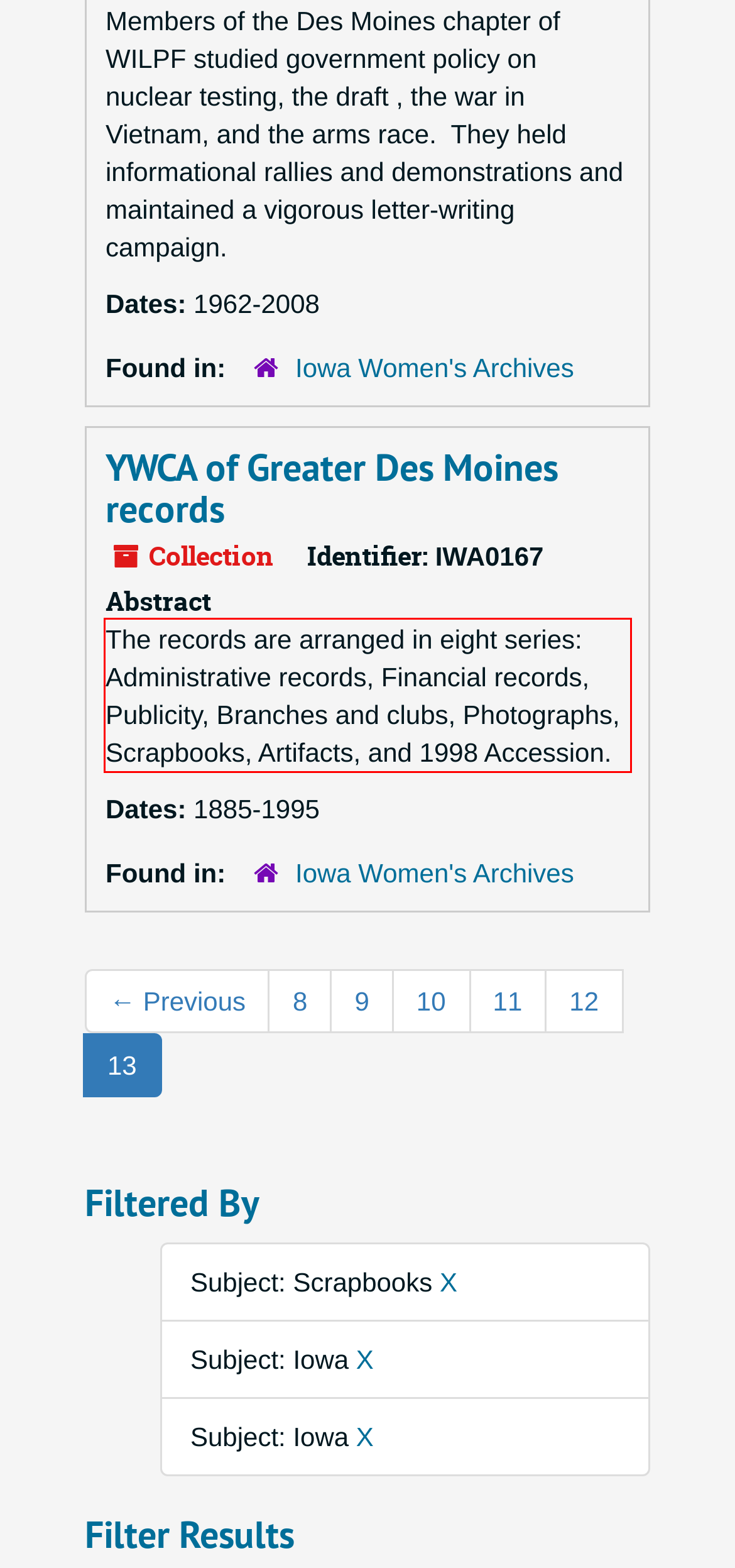Given a screenshot of a webpage with a red bounding box, extract the text content from the UI element inside the red bounding box.

The records are arranged in eight series: Administrative records, Financial records, Publicity, Branches and clubs, Photographs, Scrapbooks, Artifacts, and 1998 Accession.